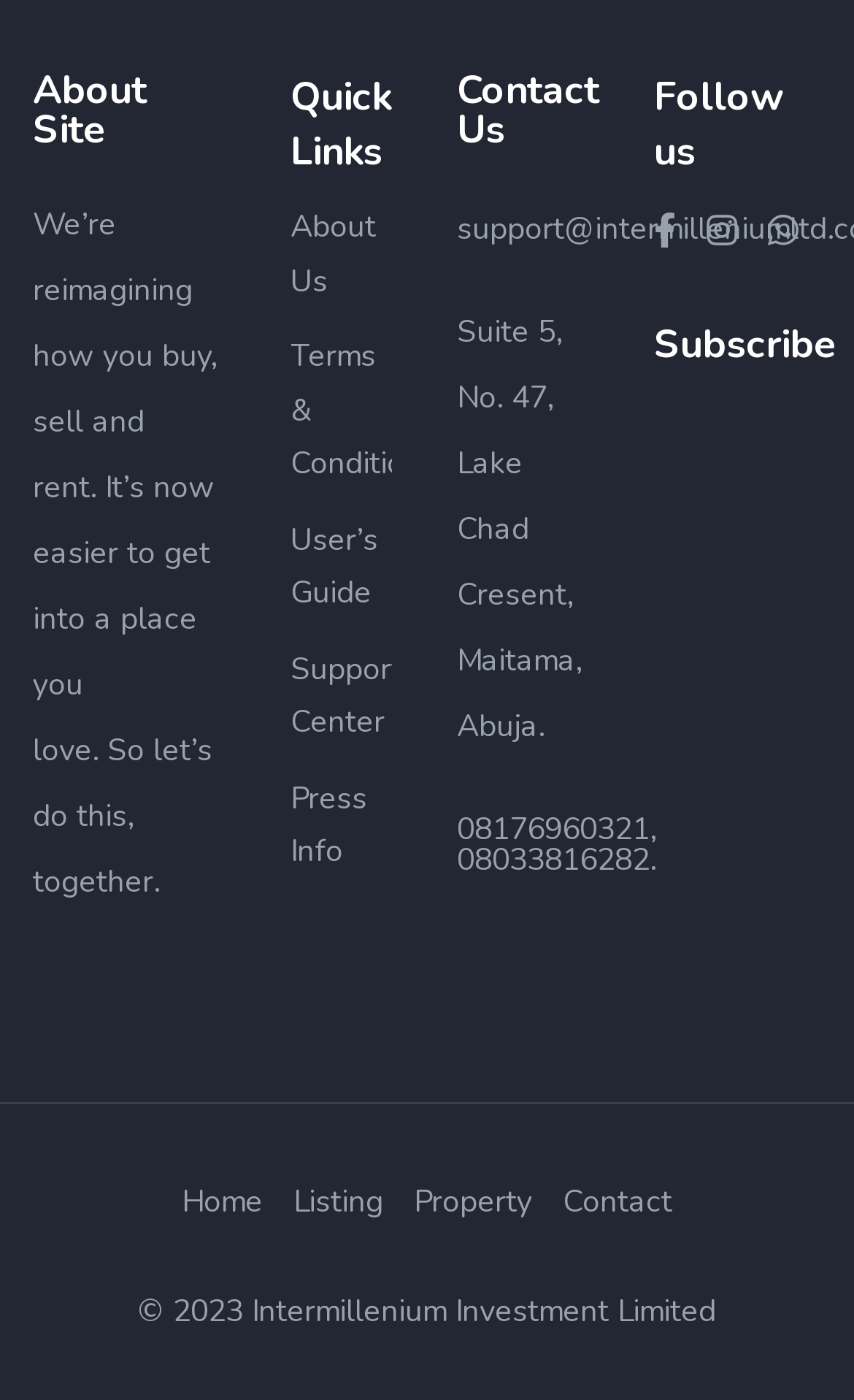Please predict the bounding box coordinates (top-left x, top-left y, bottom-right x, bottom-right y) for the UI element in the screenshot that fits the description: About Us

[0.34, 0.148, 0.44, 0.216]